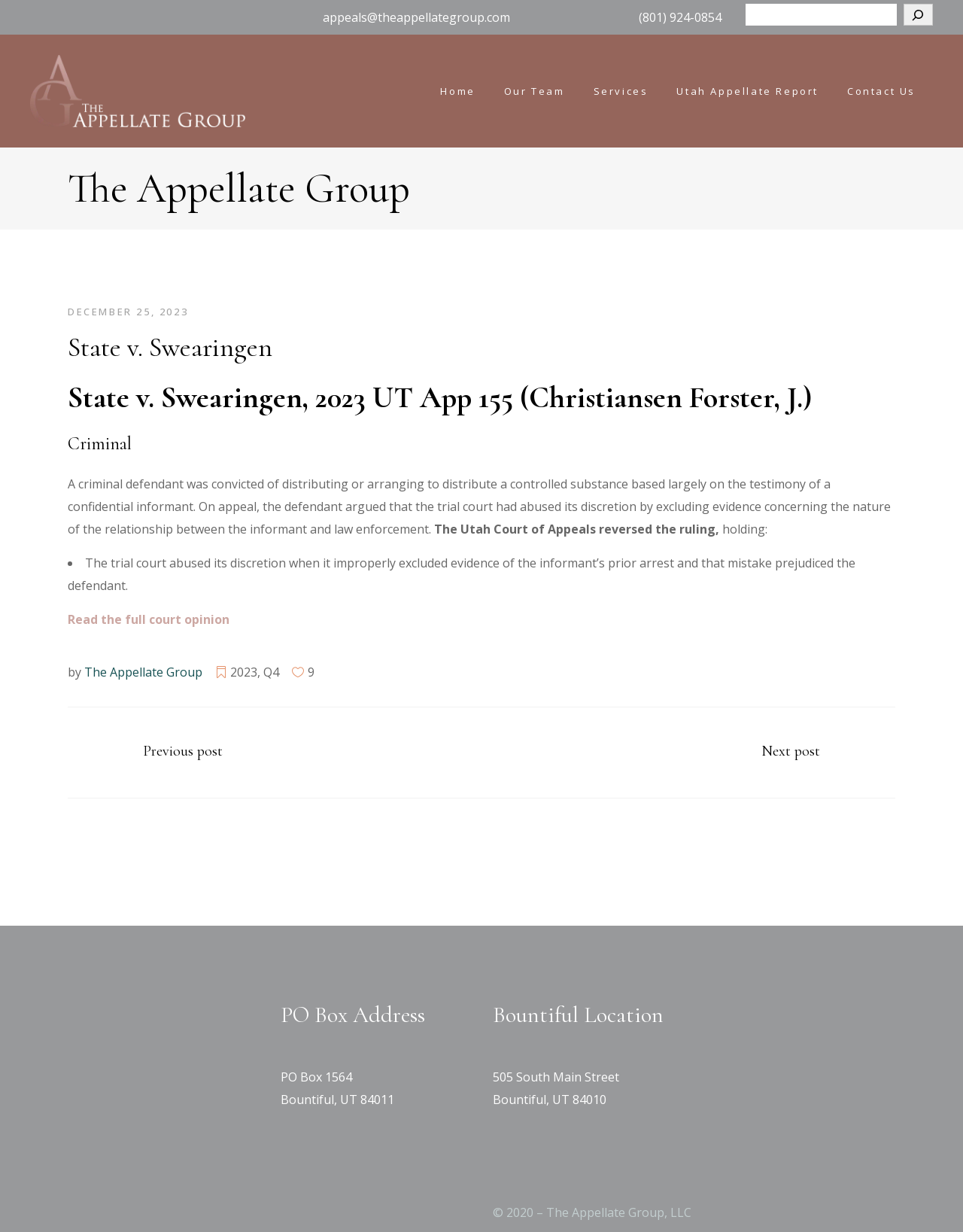What is the topic of the article?
Look at the image and respond with a one-word or short-phrase answer.

Criminal